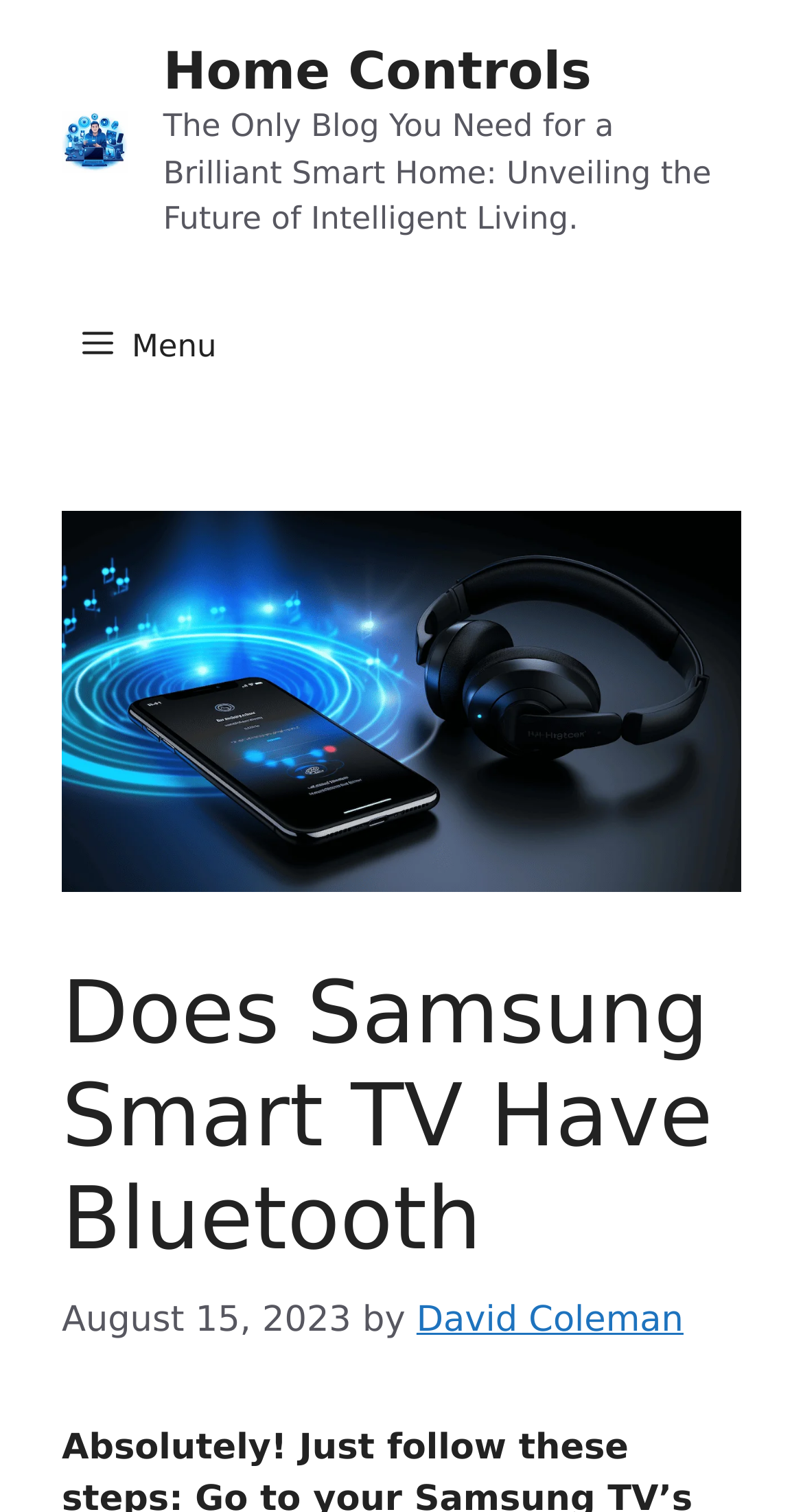Create a detailed narrative describing the layout and content of the webpage.

The webpage is about exploring whether Samsung Smart TV has Bluetooth capabilities, focusing on wireless audio, seamless syncing, and enhanced entertainment features. 

At the top of the page, there is a banner with a link to "Home Controls" and an image with the same label. Below the banner, there is a navigation menu labeled "Primary" with a button to expand or collapse it. 

The main content area is divided into two sections. On the left side, there is a large image related to the topic "Does Samsung Smart TV Have Bluetooth". On the right side, there is a header section labeled "Content" with a heading that matches the topic. Below the heading, there is a timestamp indicating the article was published on August 15, 2023, followed by the author's name, "David Coleman", which is a clickable link.